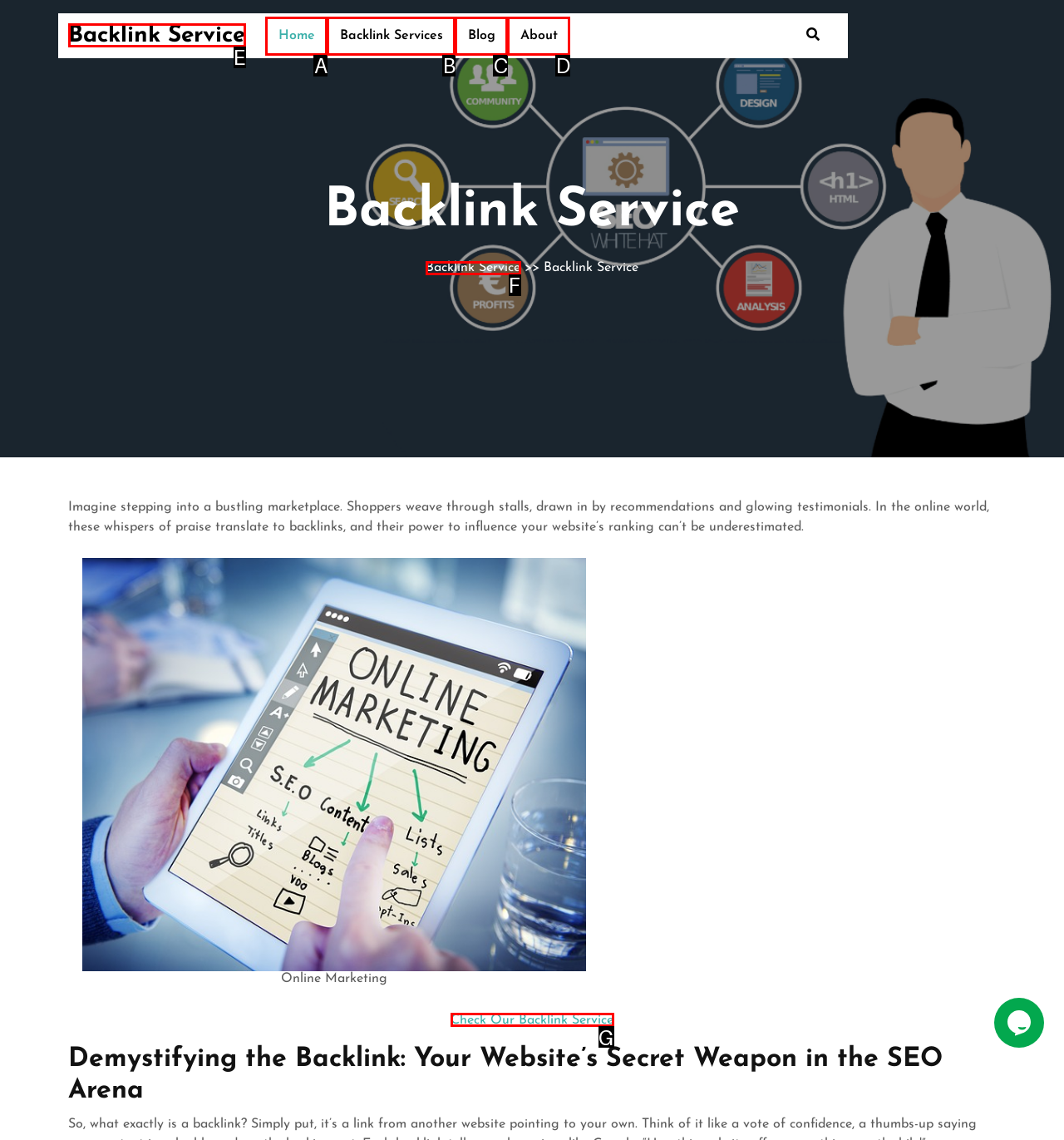Identify the HTML element that matches the description: Check Our Backlink Service
Respond with the letter of the correct option.

G